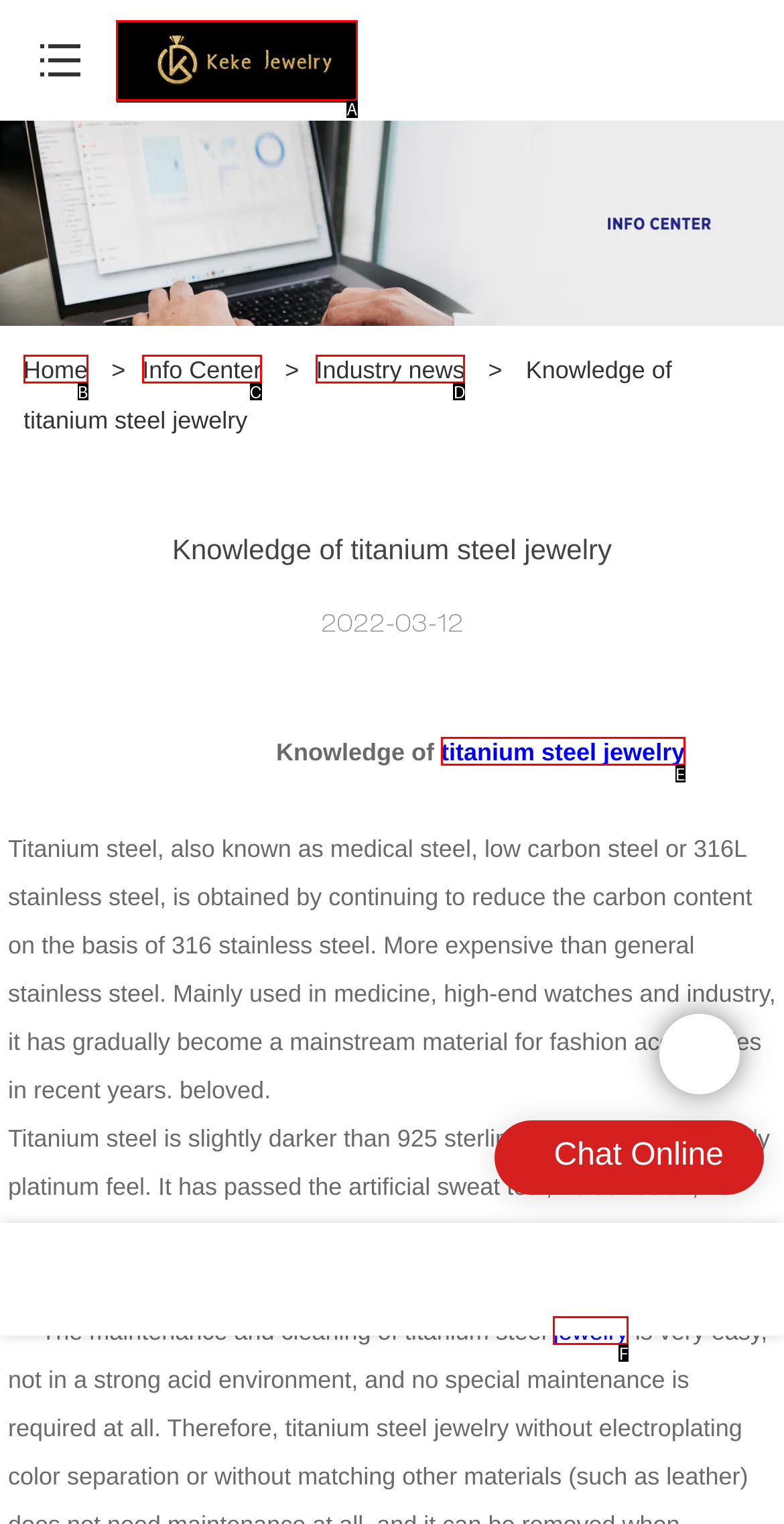With the description: titanium steel jewelry, find the option that corresponds most closely and answer with its letter directly.

E